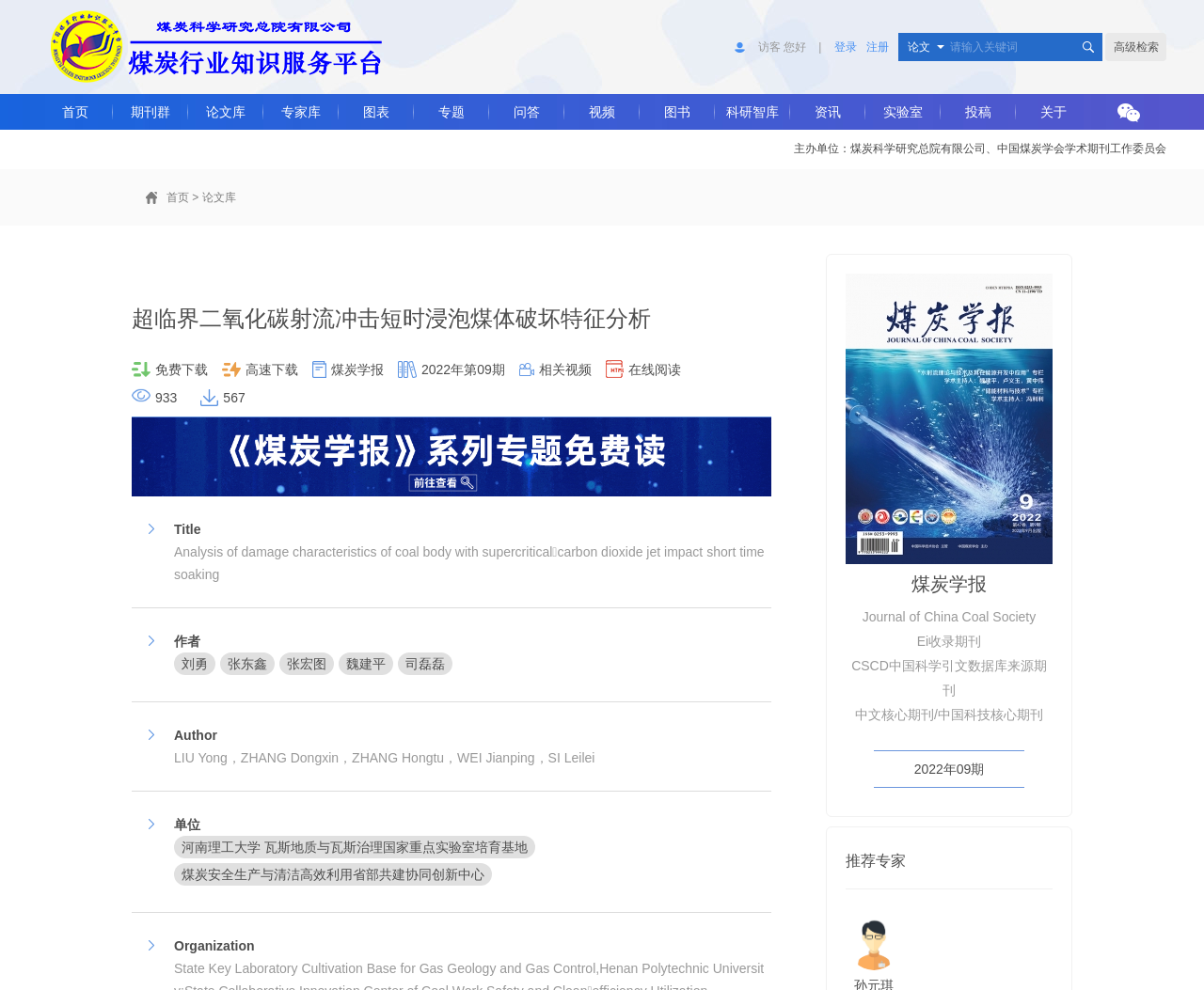Determine the bounding box coordinates for the UI element described. Format the coordinates as (top-left x, top-left y, bottom-right x, bottom-right y) and ensure all values are between 0 and 1. Element description: parent_node: 论文 name="keyboard" placeholder="请输入关键词"

[0.785, 0.033, 0.91, 0.062]